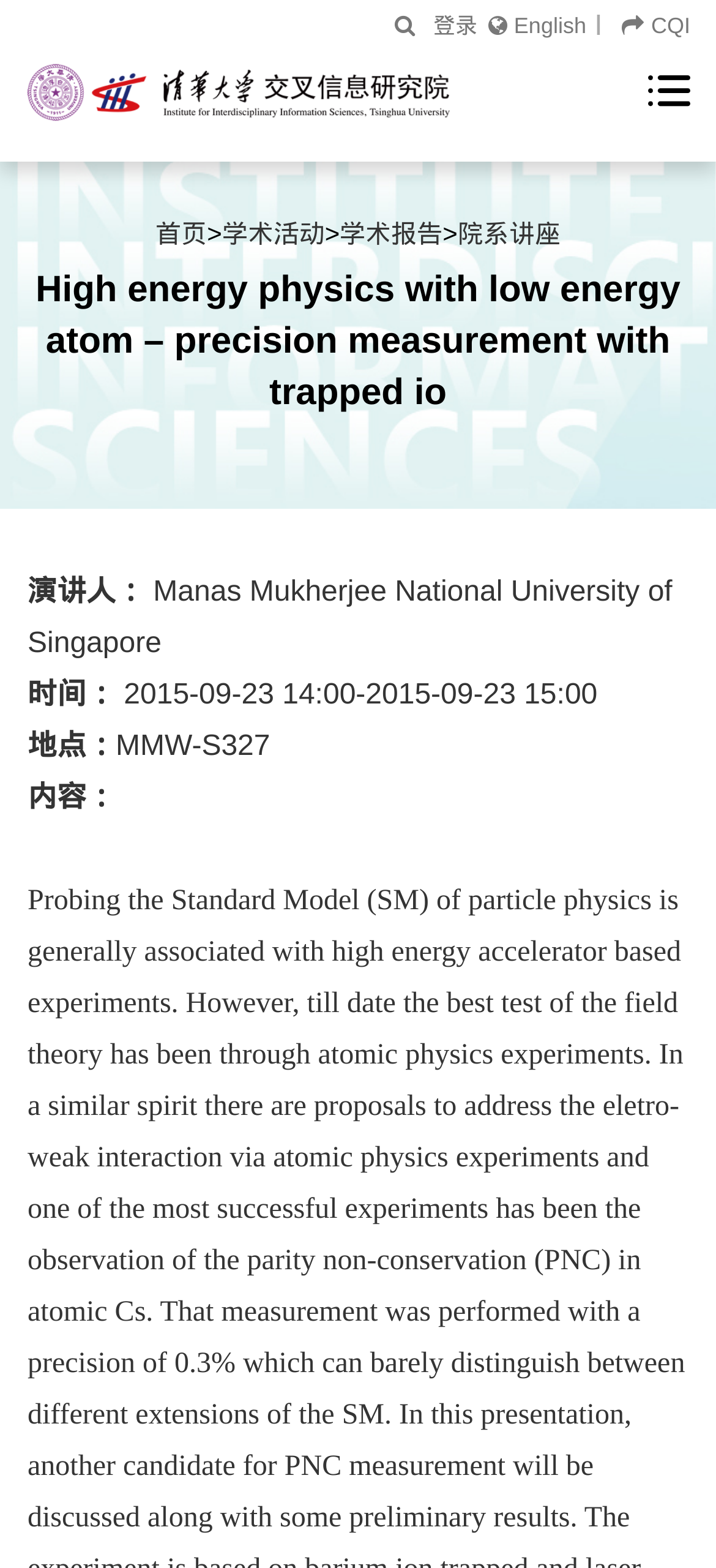Please give a succinct answer using a single word or phrase:
What is the date of the academic report?

2015-09-23